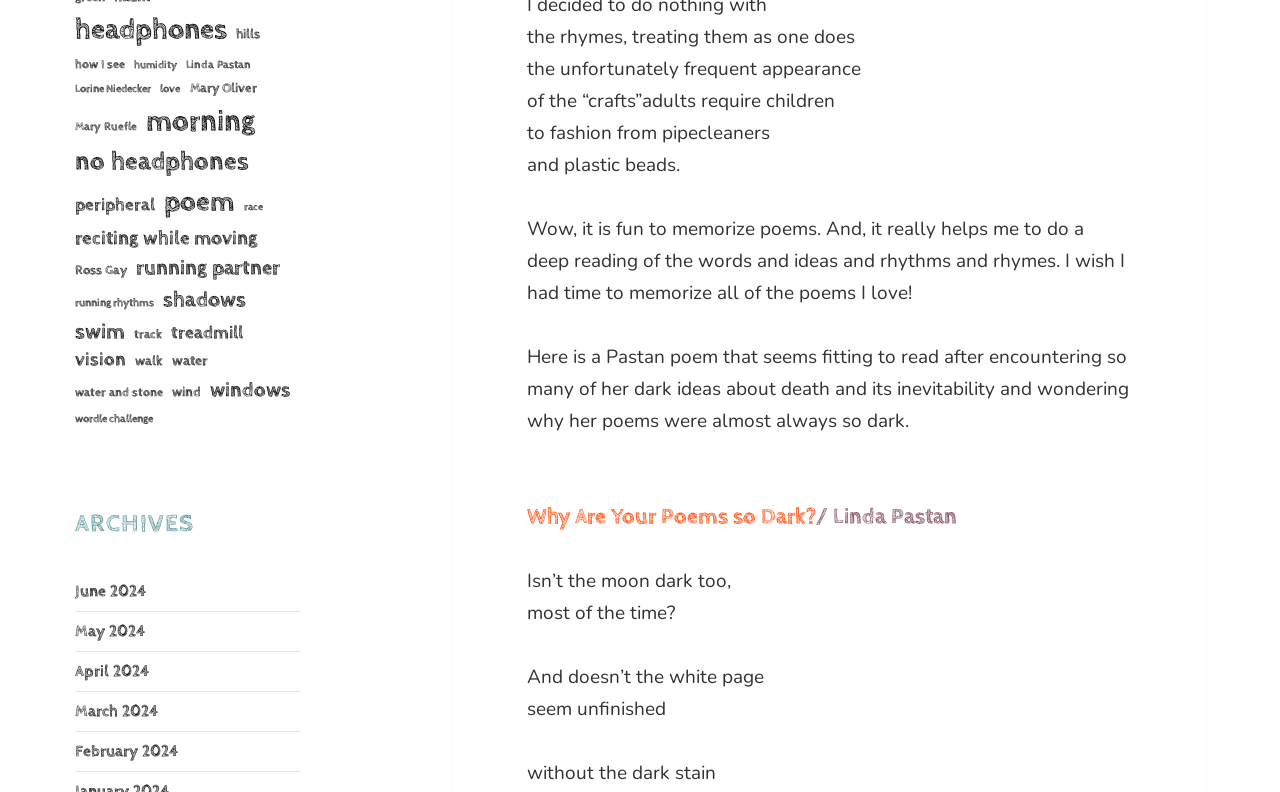Carefully examine the image and provide an in-depth answer to the question: How many items are in the 'morning' category?

The number of items in the 'morning' category is 1,504, as indicated by the link 'morning (1,504 items)'